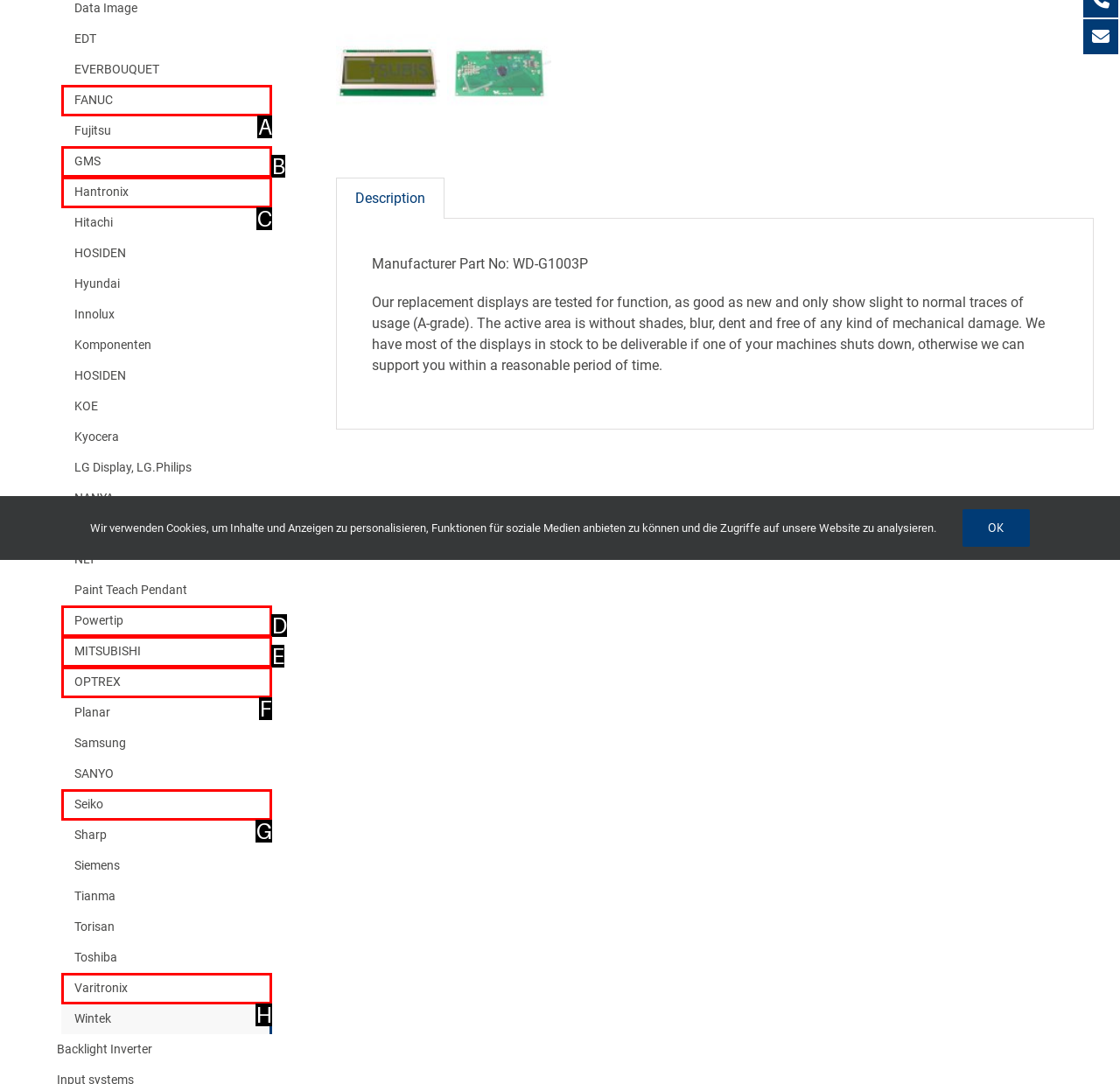Identify the HTML element that matches the description: OPTREX. Provide the letter of the correct option from the choices.

F